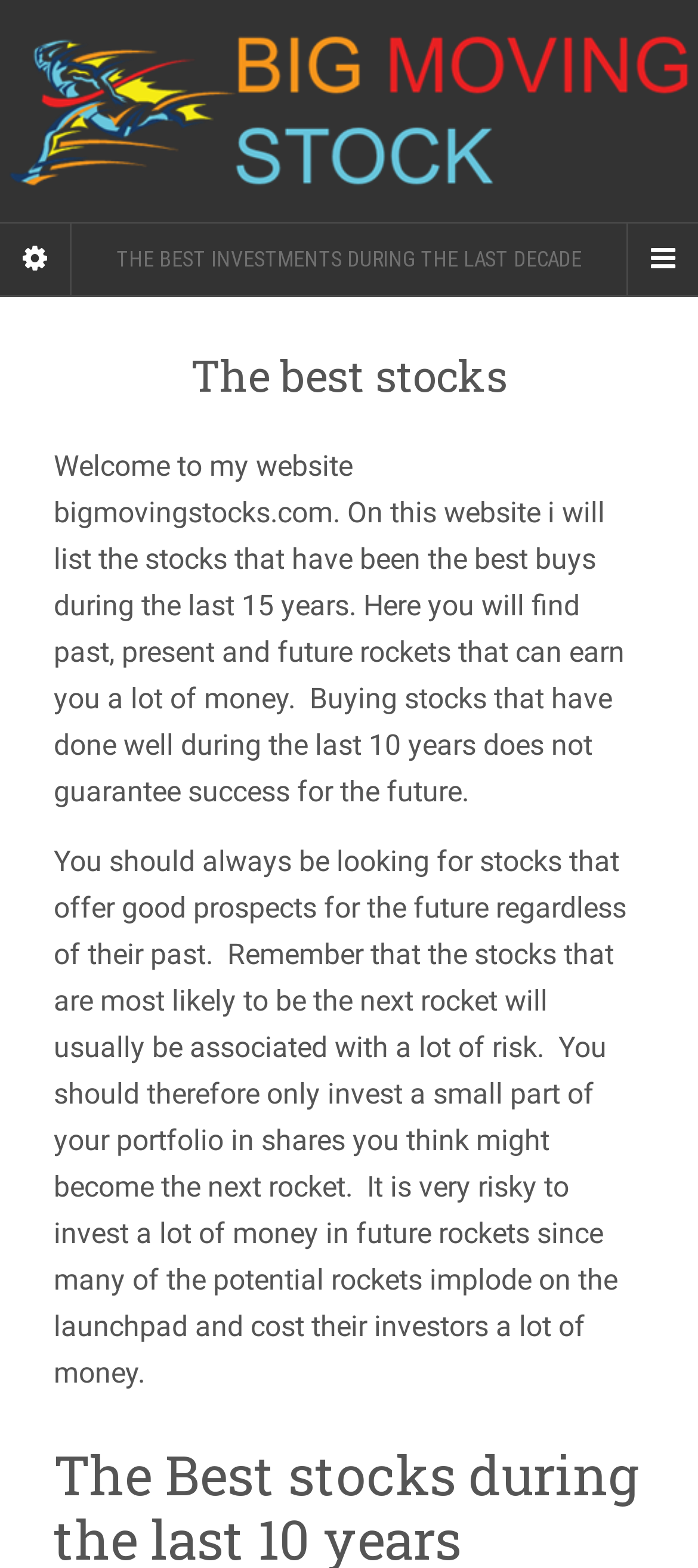What is the purpose of this website?
Look at the image and respond with a one-word or short-phrase answer.

List best stocks